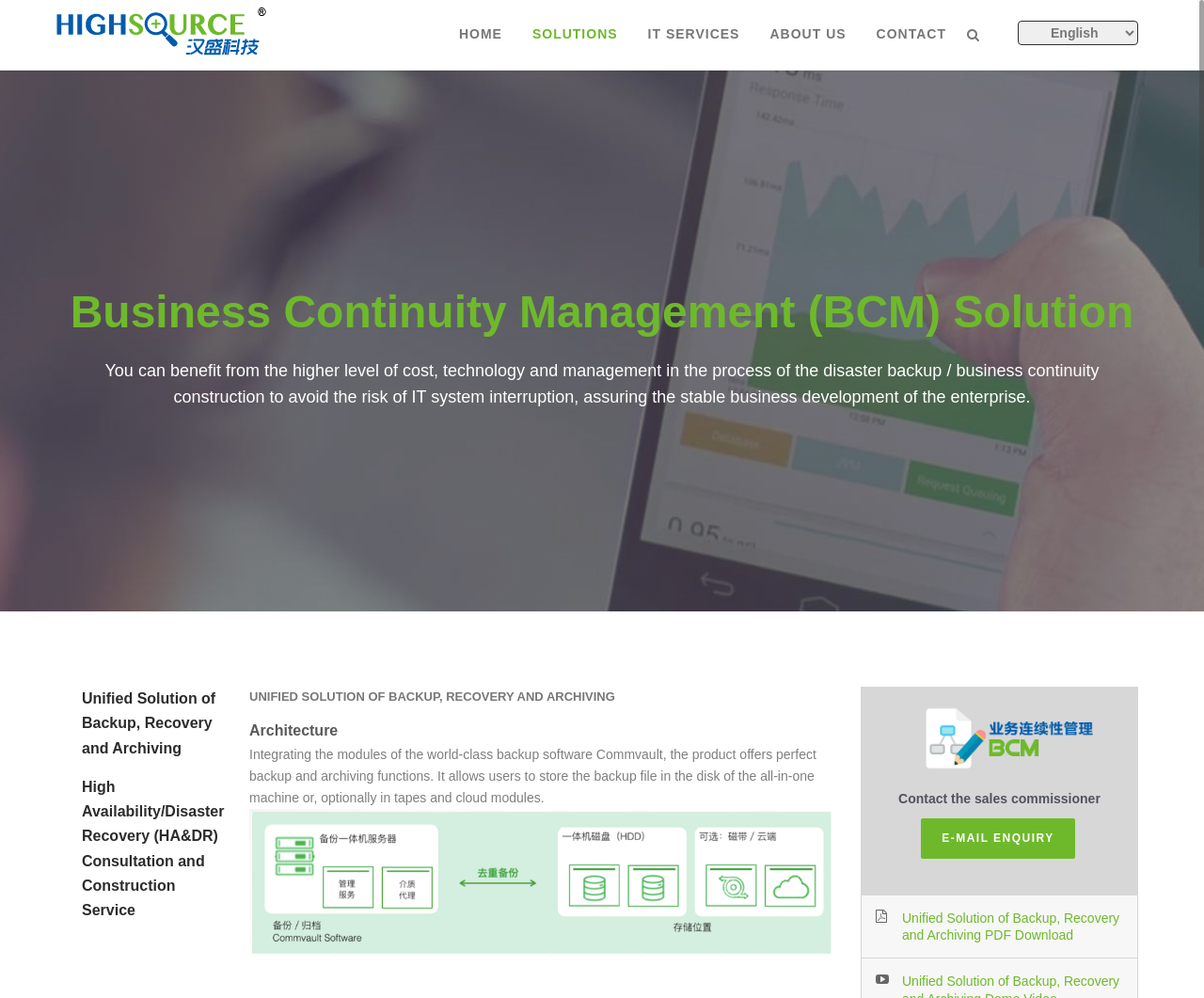Show the bounding box coordinates for the element that needs to be clicked to execute the following instruction: "Learn about Business Continuity Management (BCM) Solution". Provide the coordinates in the form of four float numbers between 0 and 1, i.e., [left, top, right, bottom].

[0.055, 0.285, 0.945, 0.34]